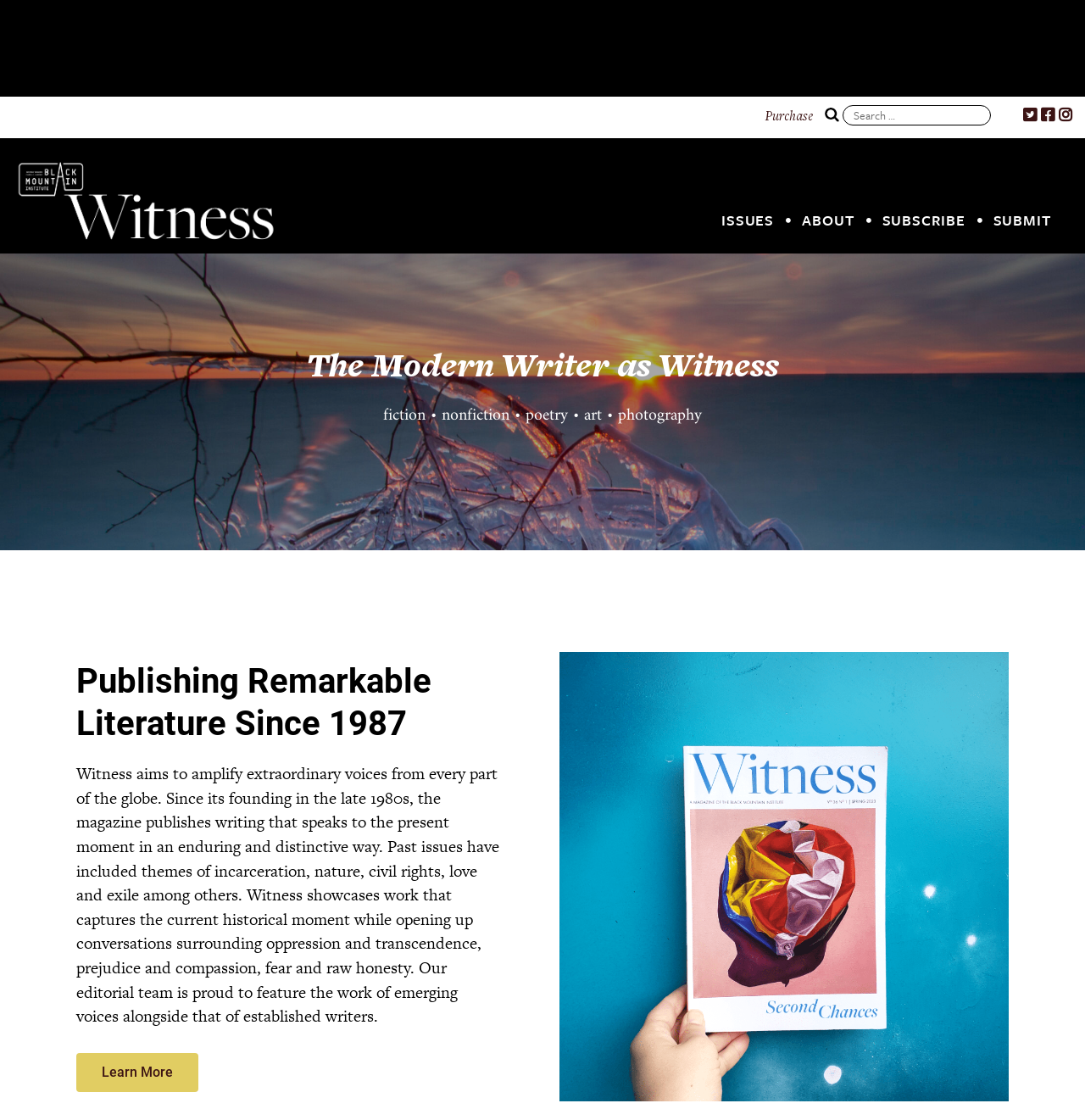Please mark the clickable region by giving the bounding box coordinates needed to complete this instruction: "Search for something".

[0.777, 0.094, 0.913, 0.112]